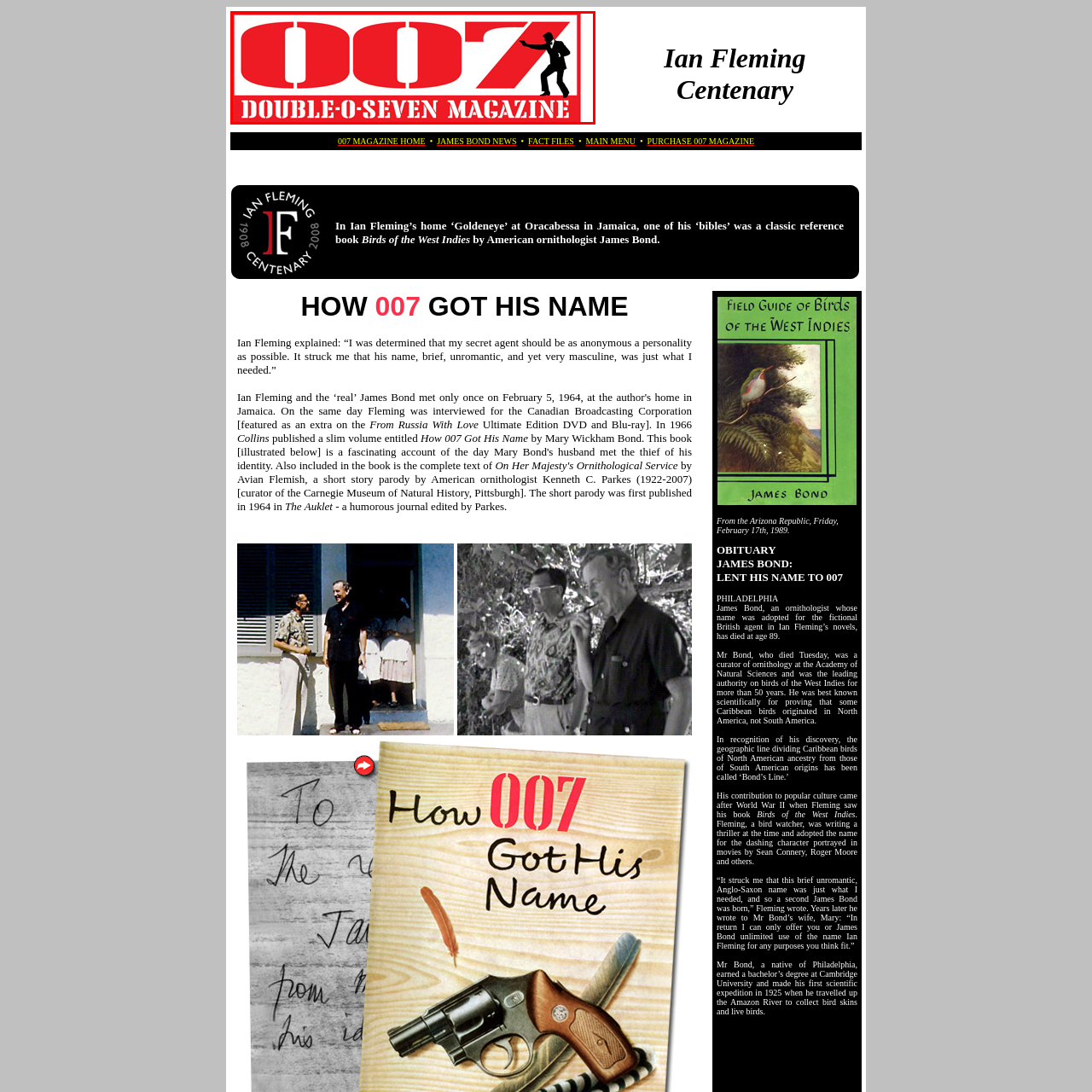Identify the subject within the red bounding box and respond to the following question in a single word or phrase:
What is the figure in the silhouette wearing?

Tuxedo